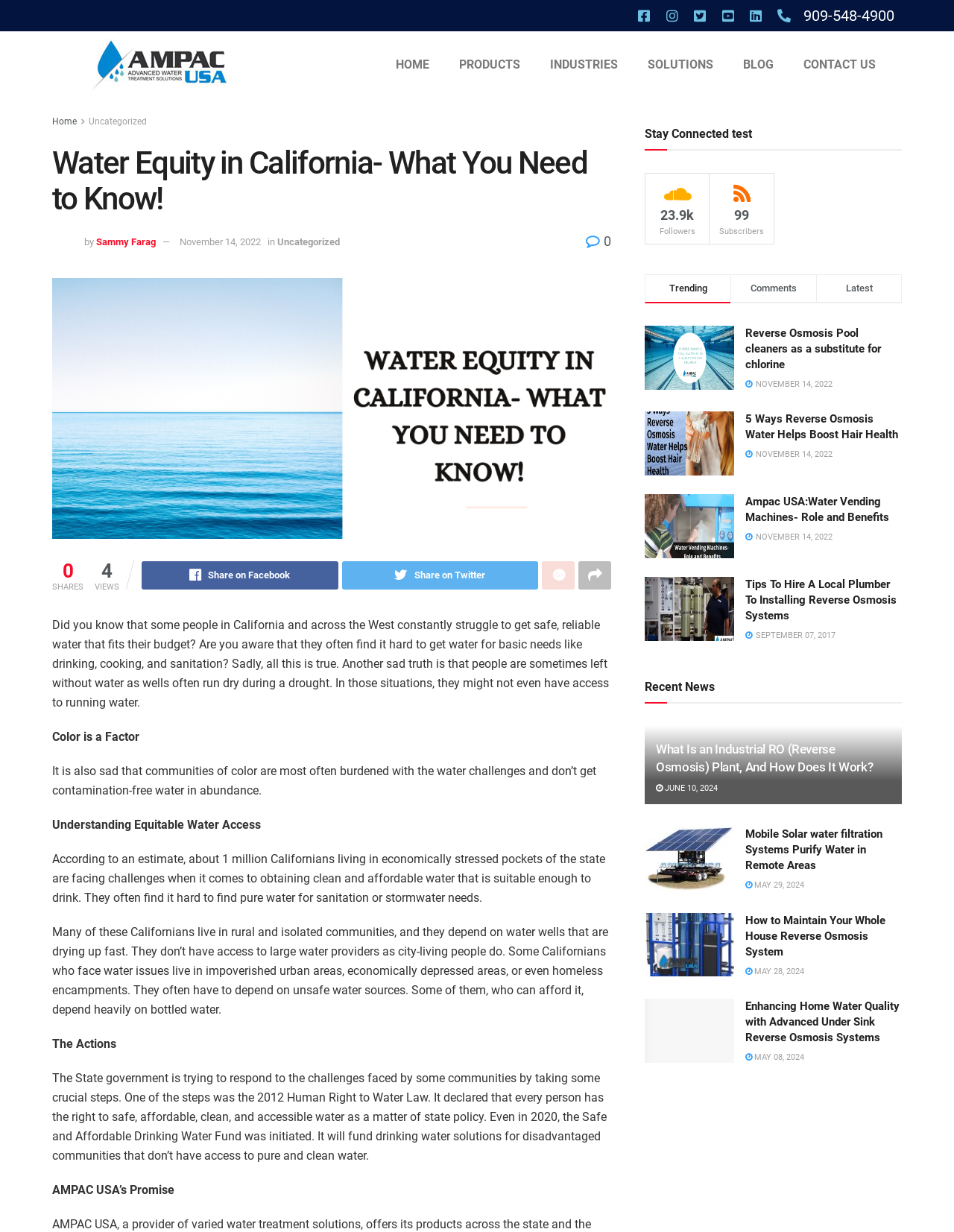Predict the bounding box for the UI component with the following description: "Join the Chamber".

None